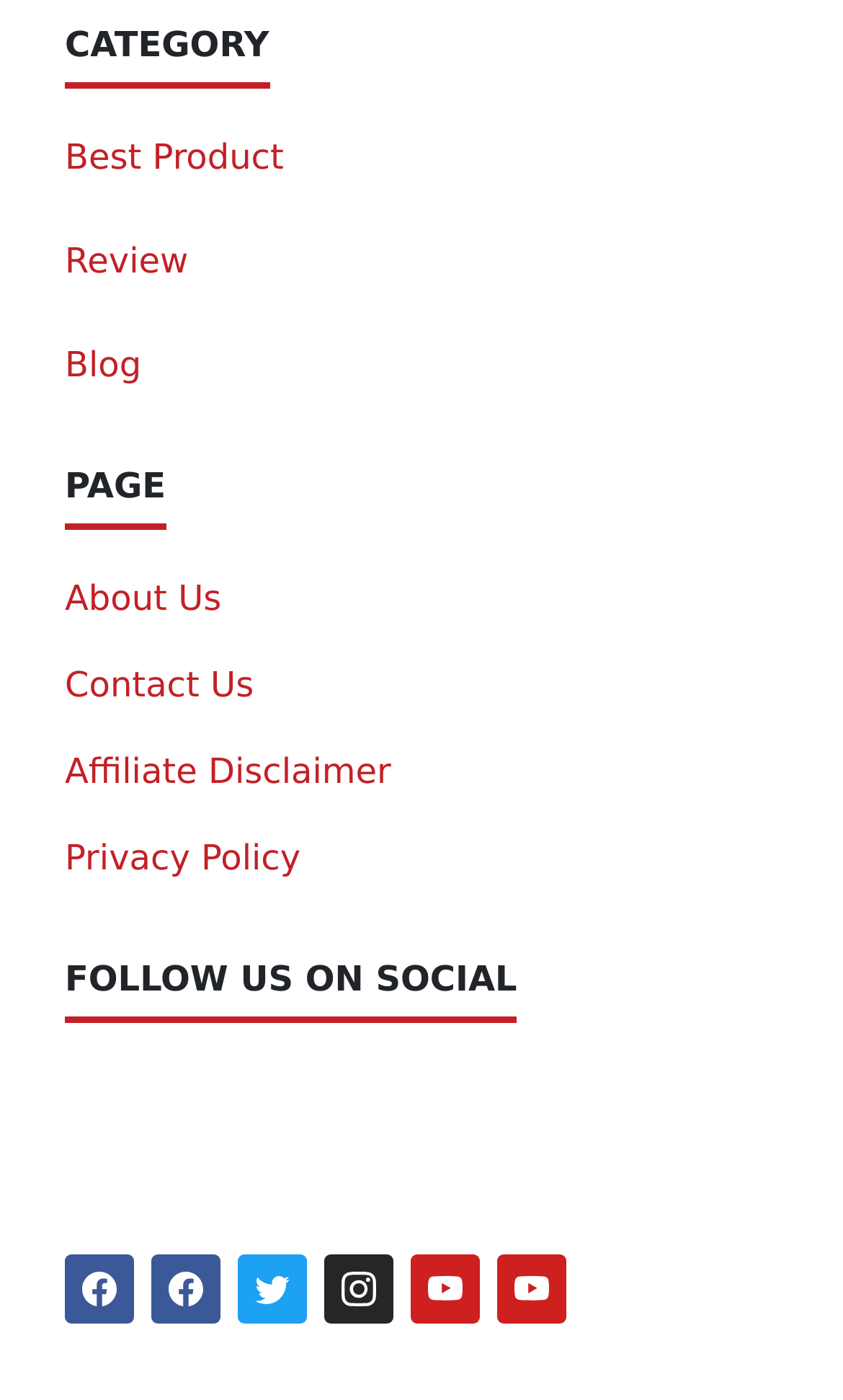Answer the question with a brief word or phrase:
What is the first category listed?

Best Product